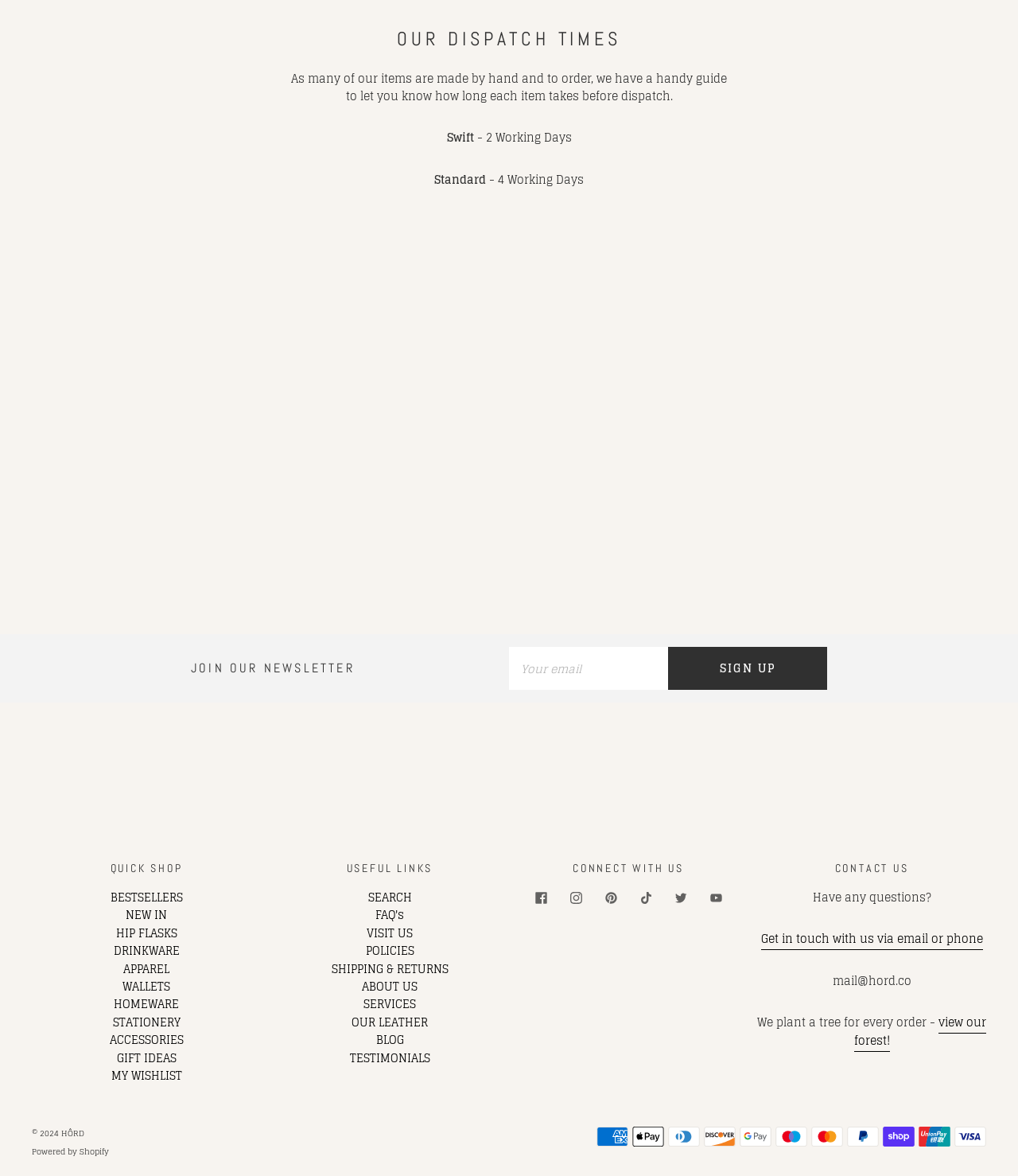Please locate the bounding box coordinates of the element's region that needs to be clicked to follow the instruction: "Sign up for the newsletter". The bounding box coordinates should be provided as four float numbers between 0 and 1, i.e., [left, top, right, bottom].

[0.656, 0.55, 0.812, 0.587]